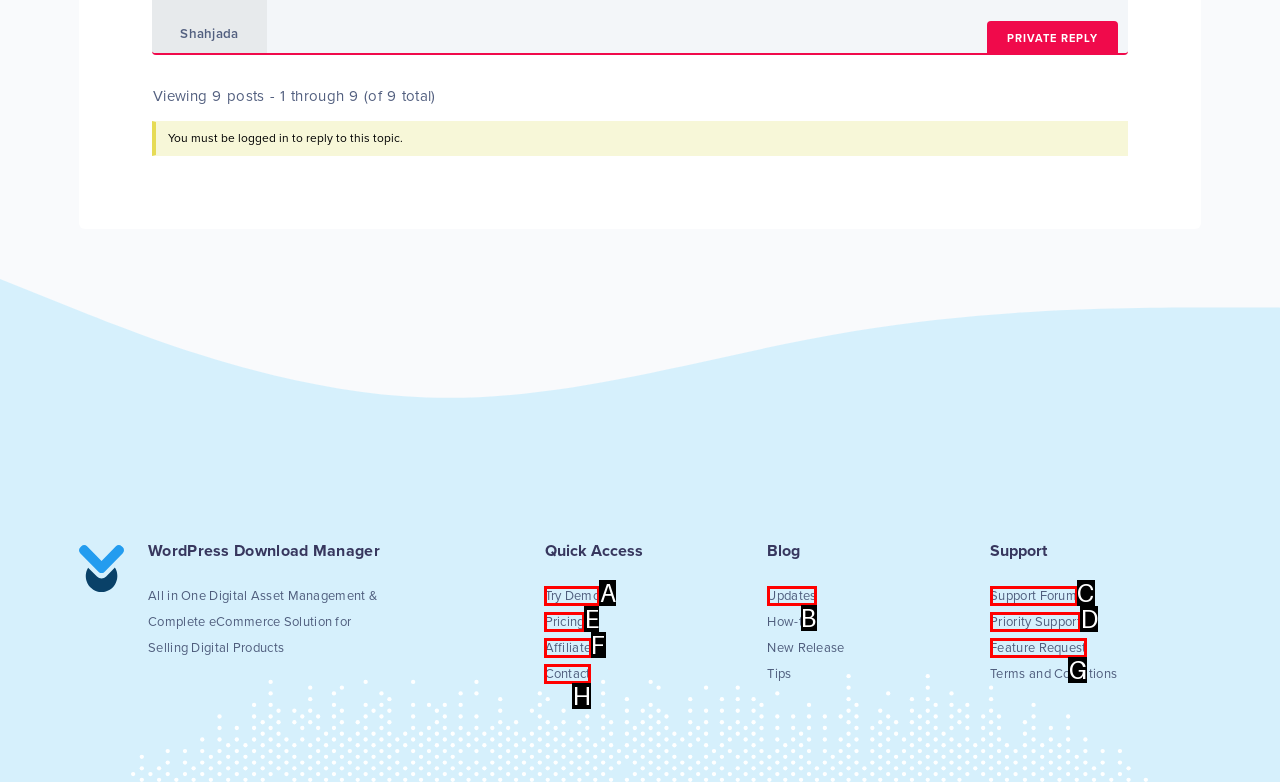Determine the letter of the UI element I should click on to complete the task: Check pricing from the provided choices in the screenshot.

E